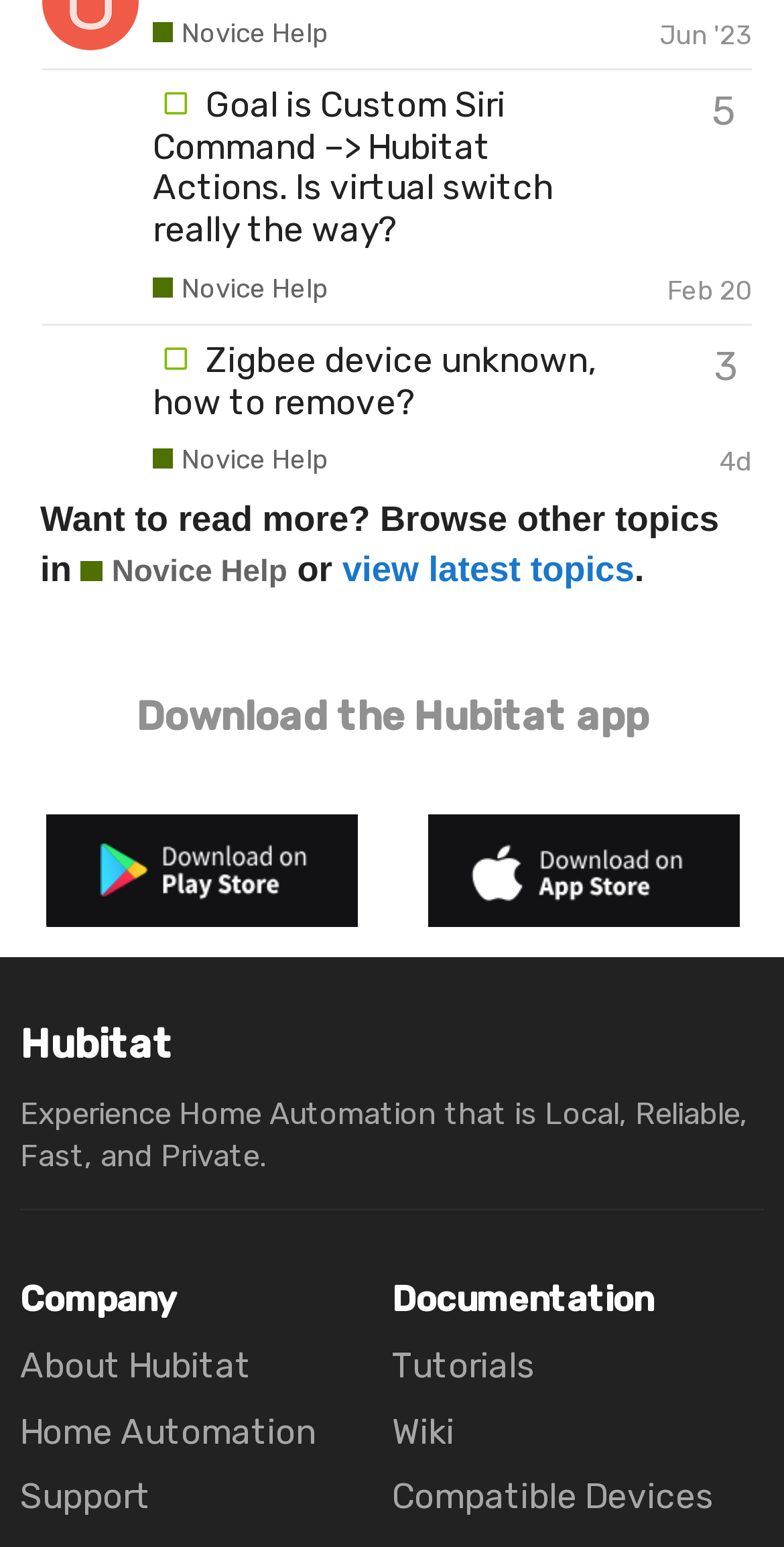Please identify the bounding box coordinates of the element's region that I should click in order to complete the following instruction: "View topic about Custom Siri Command". The bounding box coordinates consist of four float numbers between 0 and 1, i.e., [left, top, right, bottom].

[0.195, 0.055, 0.715, 0.161]